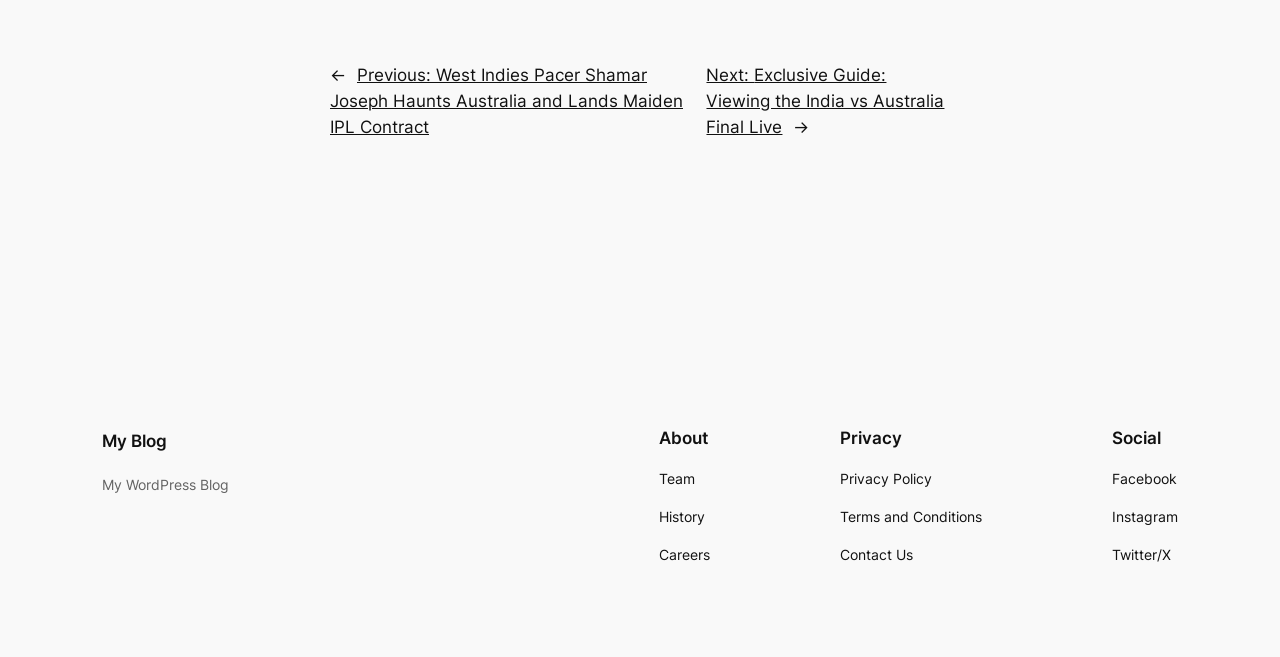Identify the bounding box coordinates of the clickable section necessary to follow the following instruction: "View previous article". The coordinates should be presented as four float numbers from 0 to 1, i.e., [left, top, right, bottom].

[0.258, 0.099, 0.534, 0.209]